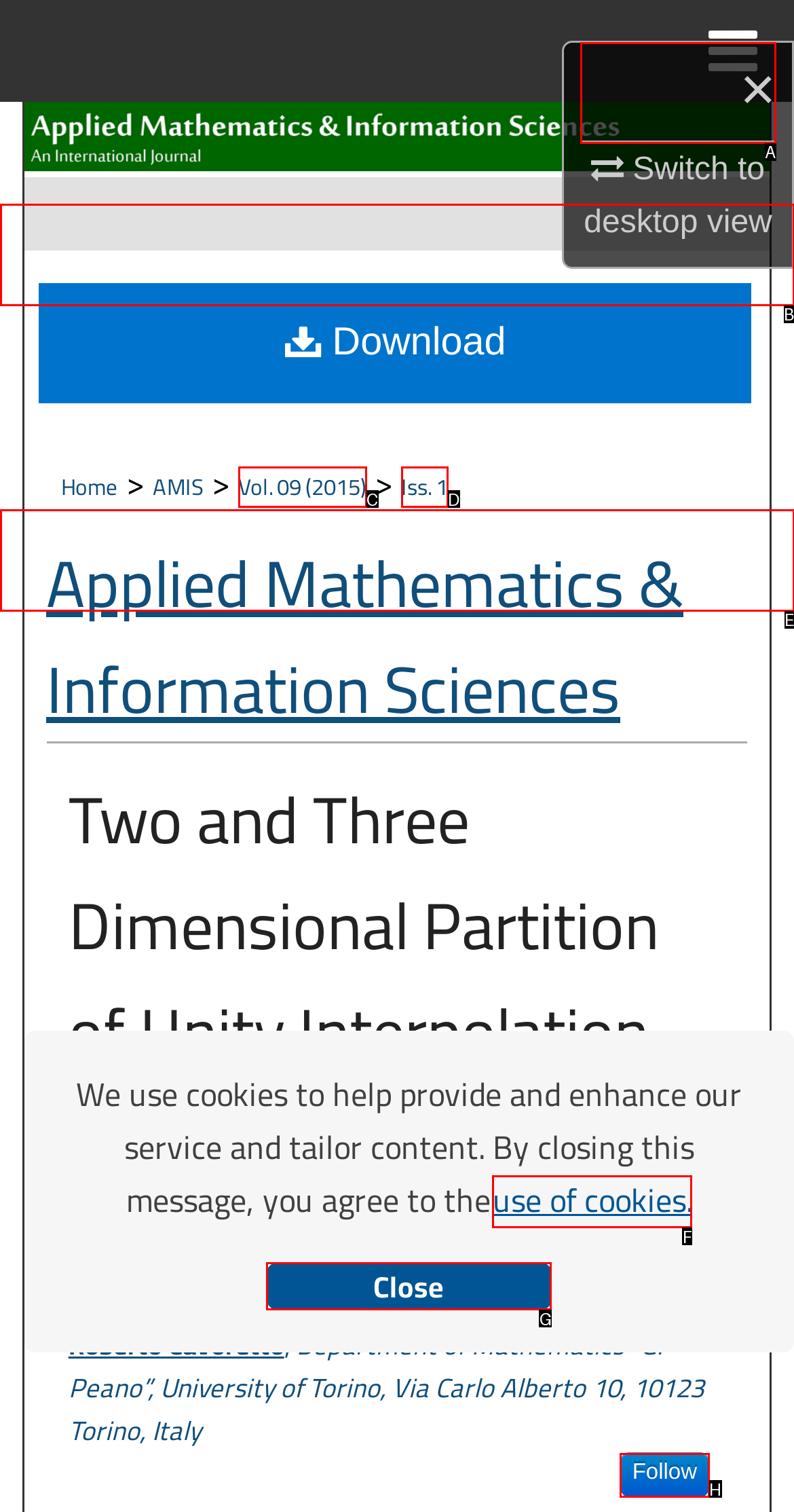Match the option to the description: ×
State the letter of the correct option from the available choices.

A